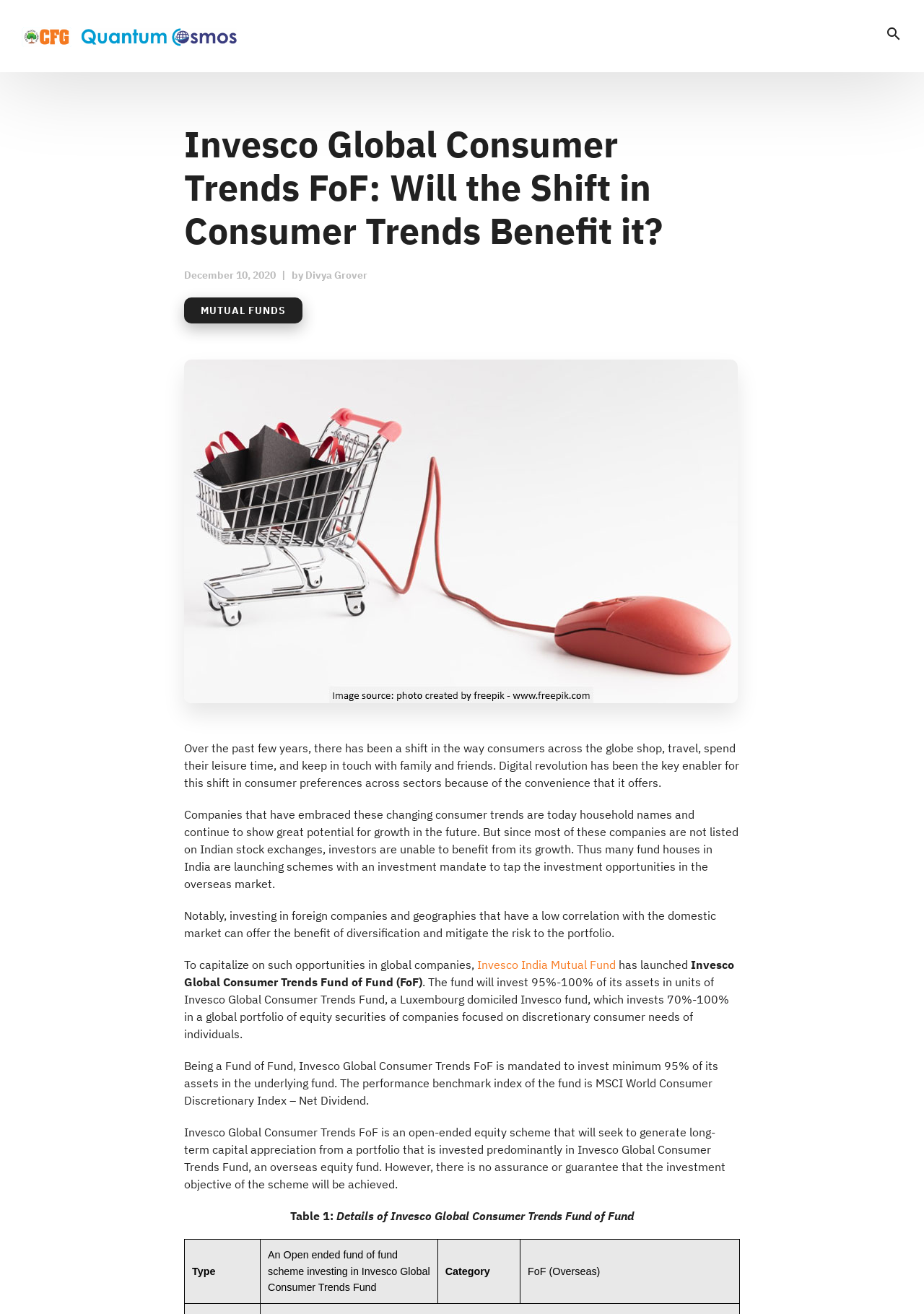Provide a one-word or short-phrase answer to the question:
What is the performance benchmark index of Invesco Global Consumer Trends FoF?

MSCI World Consumer Discretionary Index – Net Dividend